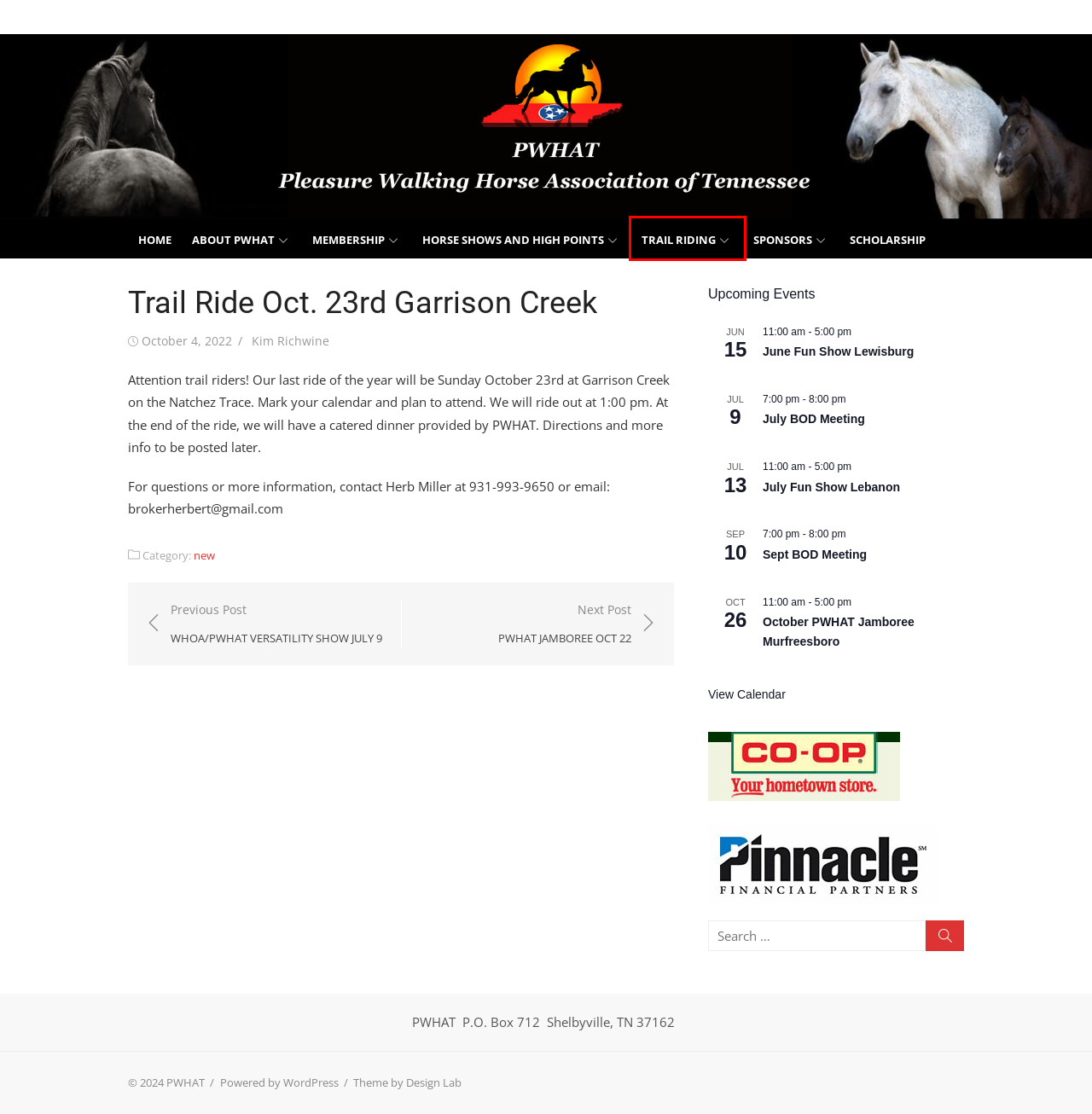You are provided with a screenshot of a webpage that includes a red rectangle bounding box. Please choose the most appropriate webpage description that matches the new webpage after clicking the element within the red bounding box. Here are the candidates:
A. new – PWHAT
B. Trail Riding – PWHAT
C. Kim Richwine – PWHAT
D. Simple WordPress Themes to Build Your Dream Website - Design Lab
E. Horse Shows and High Points – PWHAT
F. WHOA/PWHAT Versatility Show July 9 – PWHAT
G. June Fun Show Lewisburg – PWHAT
H. Sept BOD Meeting – PWHAT

B